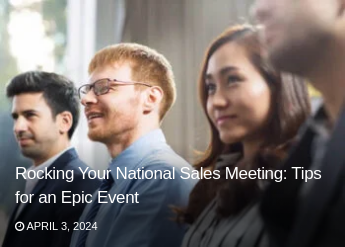Write a descriptive caption for the image, covering all notable aspects.

The image showcases a diverse group of professionals attentively listening during a meeting, embodying the spirit of collaboration and engagement. The background hints at a formal setting, likely a conference or seminar, which indicates the importance of the occasion. The headline, "Rocking Your National Sales Meeting: Tips for an Epic Event," suggests that the article provides insights on how to enhance a crucial sales gathering, including strategies for effective presentations and participant engagement. The date, April 3, 2024, contextualizes this topic within a timely framework, likely aimed at organizations planning their annual sales meetings. This captivating scene highlights the significance of preparation and focus in achieving successful outcomes during such pivotal events.